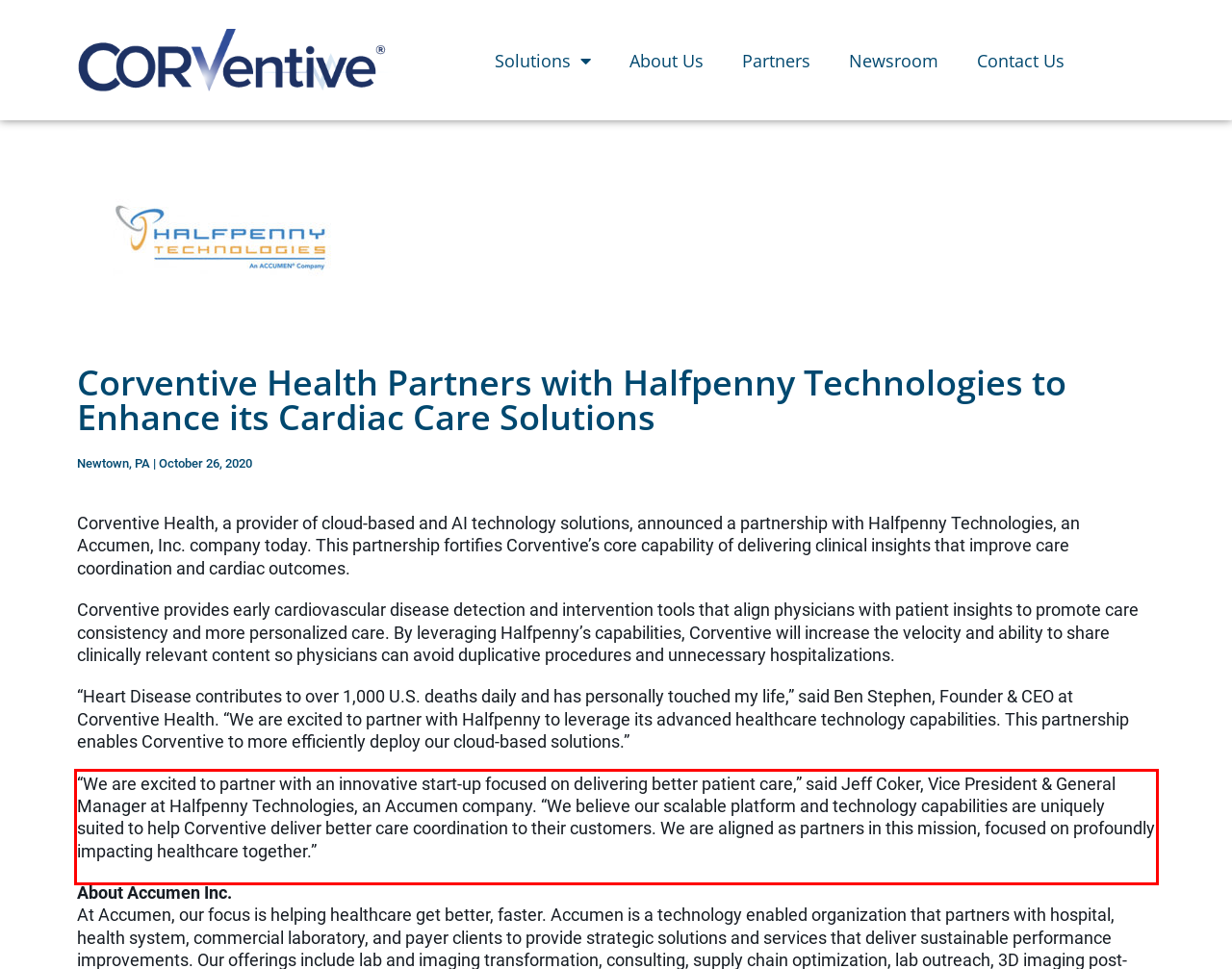You are presented with a screenshot containing a red rectangle. Extract the text found inside this red bounding box.

“We are excited to partner with an innovative start-up focused on delivering better patient care,” said Jeff Coker, Vice President & General Manager at Halfpenny Technologies, an Accumen company. “We believe our scalable platform and technology capabilities are uniquely suited to help Corventive deliver better care coordination to their customers. We are aligned as partners in this mission, focused on profoundly impacting healthcare together.”